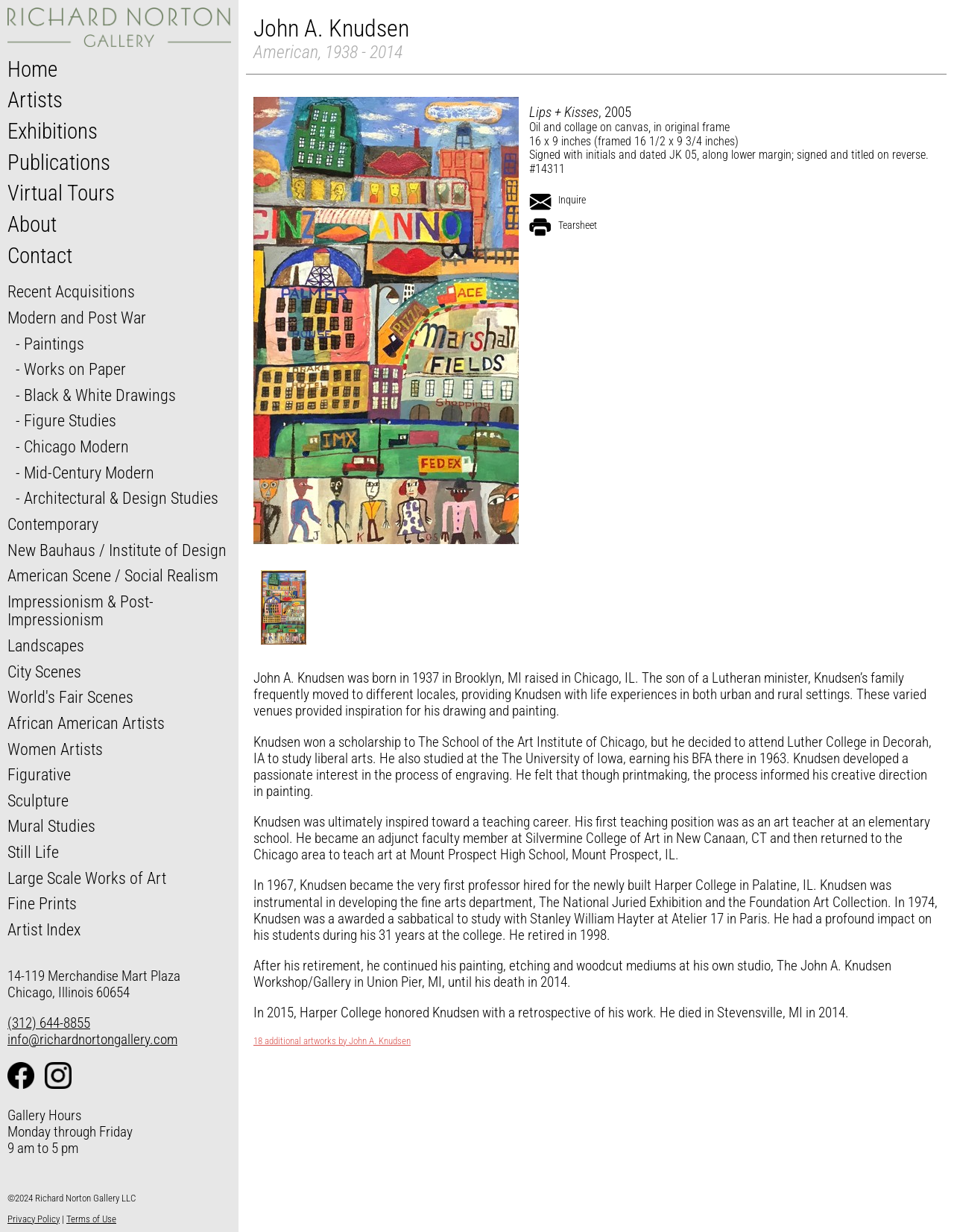Please identify the bounding box coordinates of the element on the webpage that should be clicked to follow this instruction: "View the artwork details of 'Lips + Kisses'". The bounding box coordinates should be given as four float numbers between 0 and 1, formatted as [left, top, right, bottom].

[0.266, 0.012, 0.992, 0.034]